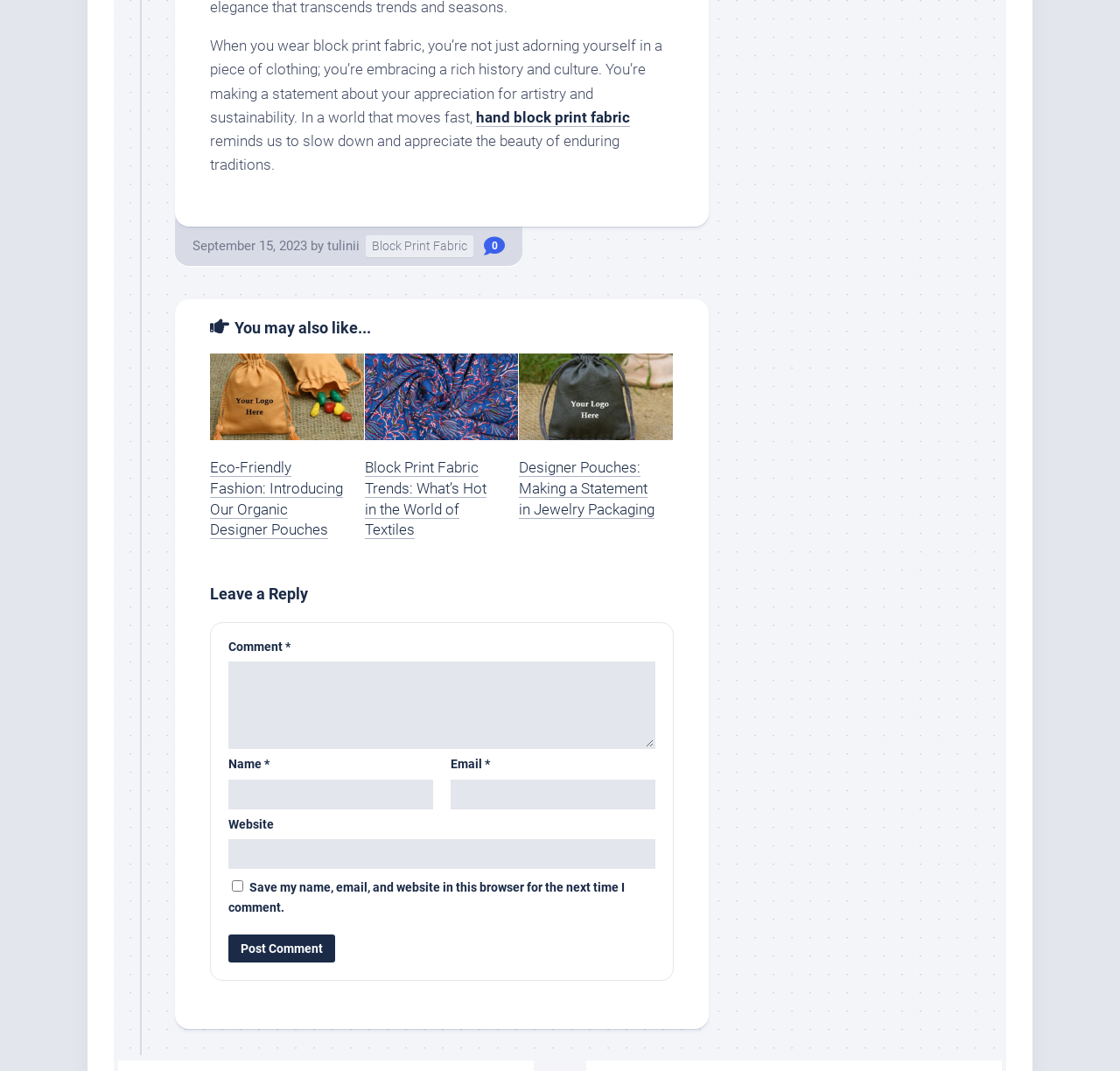Analyze the image and deliver a detailed answer to the question: What is the date of the article?

The date of the article can be found by looking at the text 'September 15, 2023', which is located above the author's name.